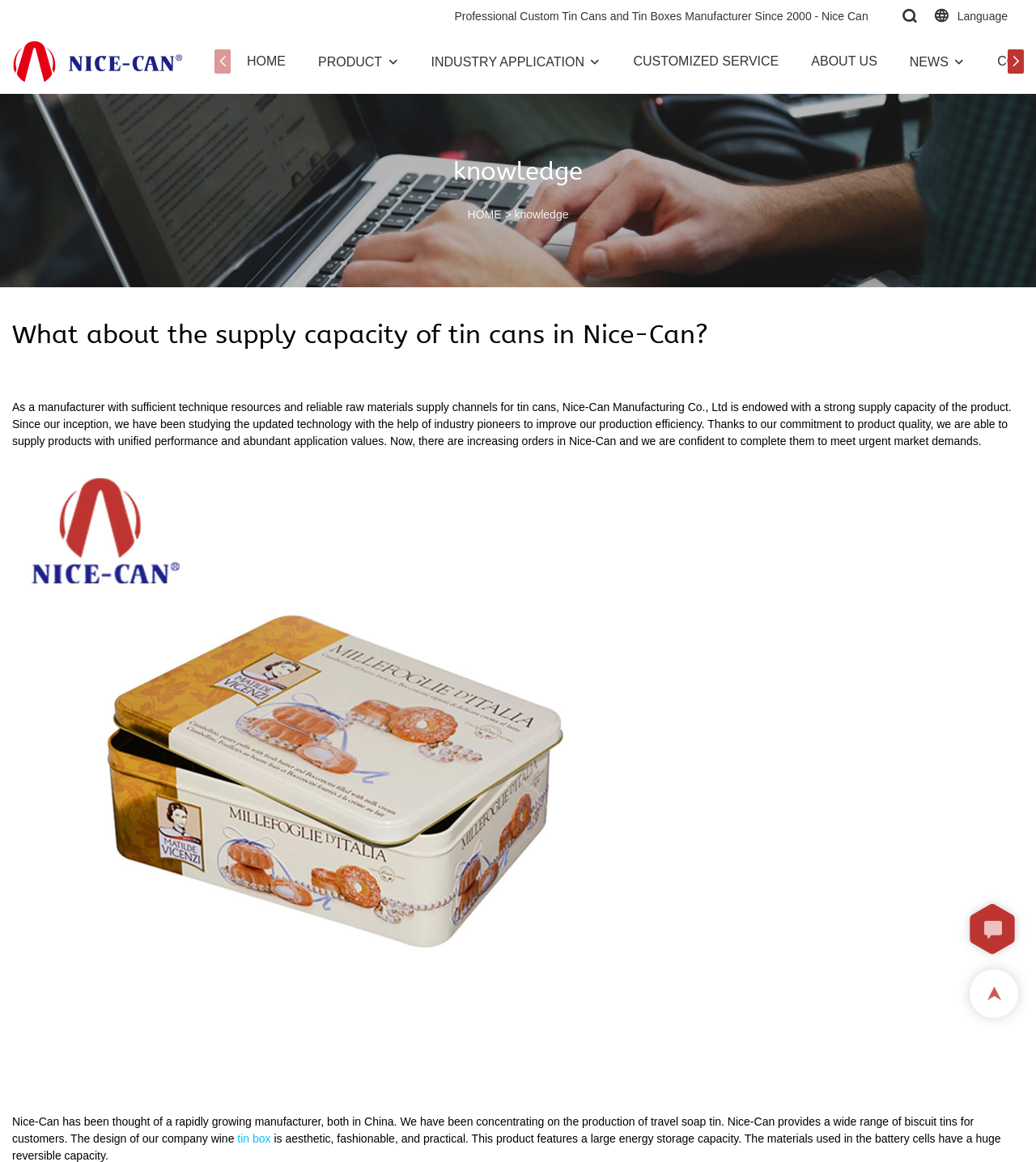Please pinpoint the bounding box coordinates for the region I should click to adhere to this instruction: "Click the 'CUSTOMIZED SERVICE' link".

[0.611, 0.044, 0.752, 0.061]